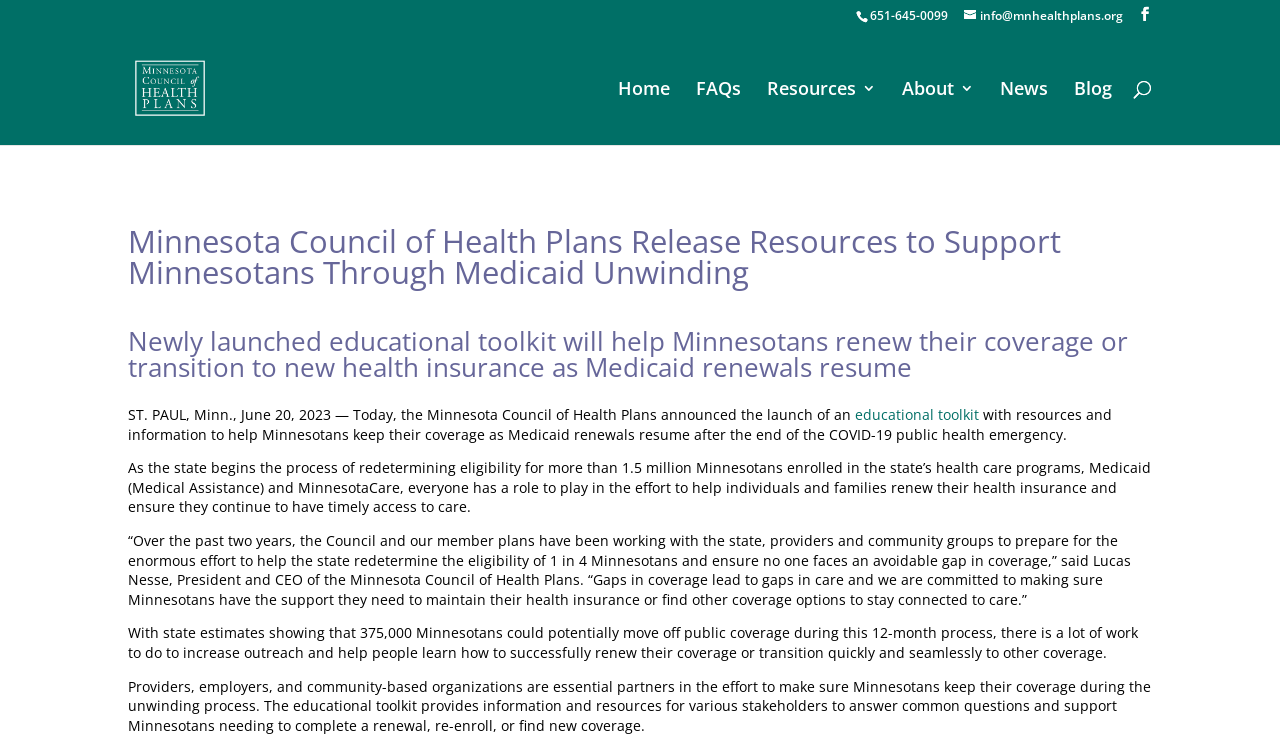What is the purpose of the educational toolkit launched by the Minnesota Council of Health Plans?
Please ensure your answer to the question is detailed and covers all necessary aspects.

I found this information by reading the paragraph that starts with 'Today, the Minnesota Council of Health Plans announced the launch of an educational toolkit...' which explains the purpose of the toolkit.